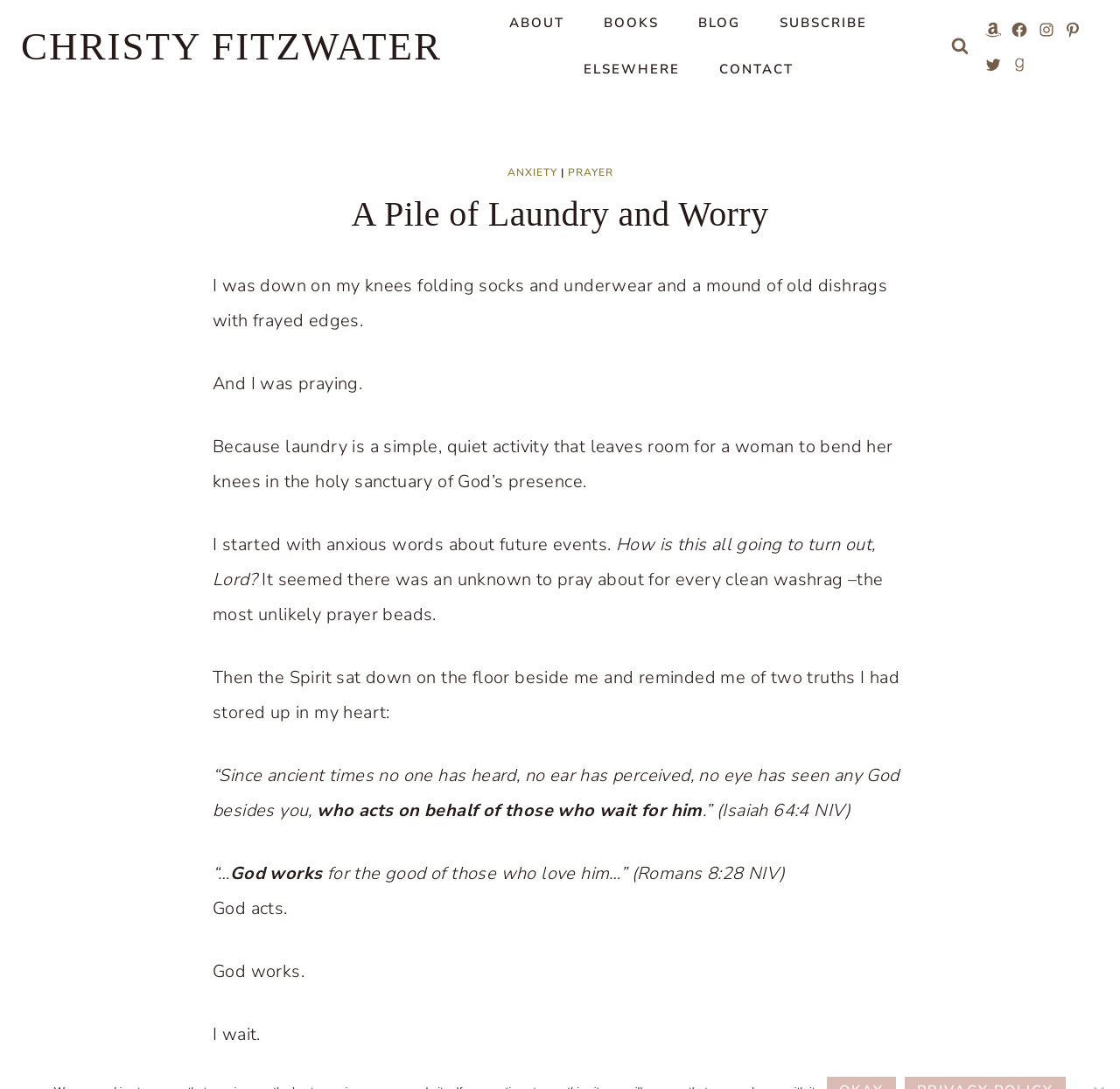Please specify the bounding box coordinates of the region to click in order to perform the following instruction: "Follow the 'Facebook' link".

[0.902, 0.018, 0.918, 0.034]